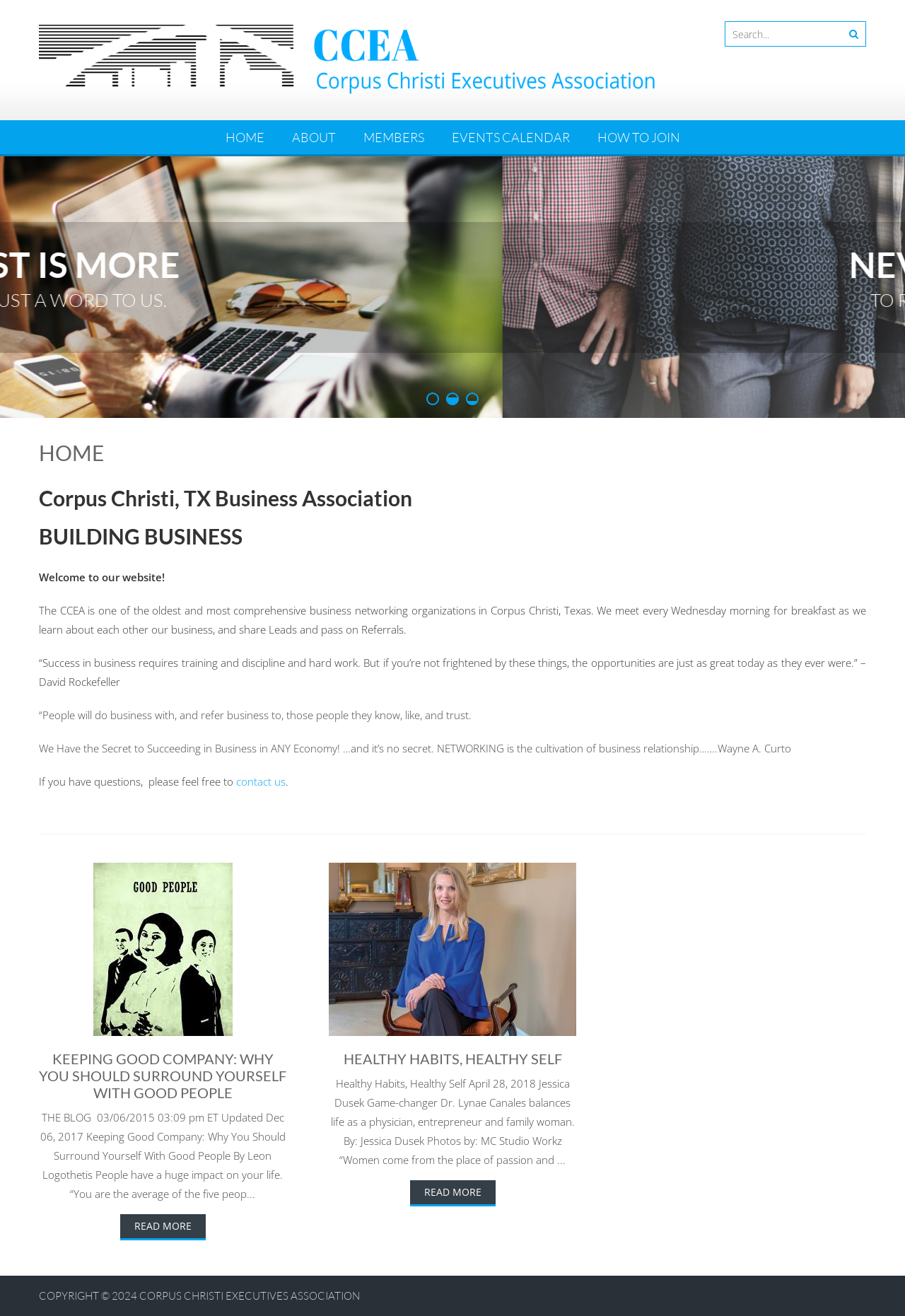What is the title of the first blog post?
Please provide a comprehensive answer based on the visual information in the image.

The title of the first blog post can be found in the link 'KEEPING GOOD COMPANY: WHY YOU SHOULD SURROUND YOURSELF WITH GOOD PEOPLE' with bounding box coordinates [0.043, 0.798, 0.316, 0.837]. This link is located in the lower-middle part of the webpage.